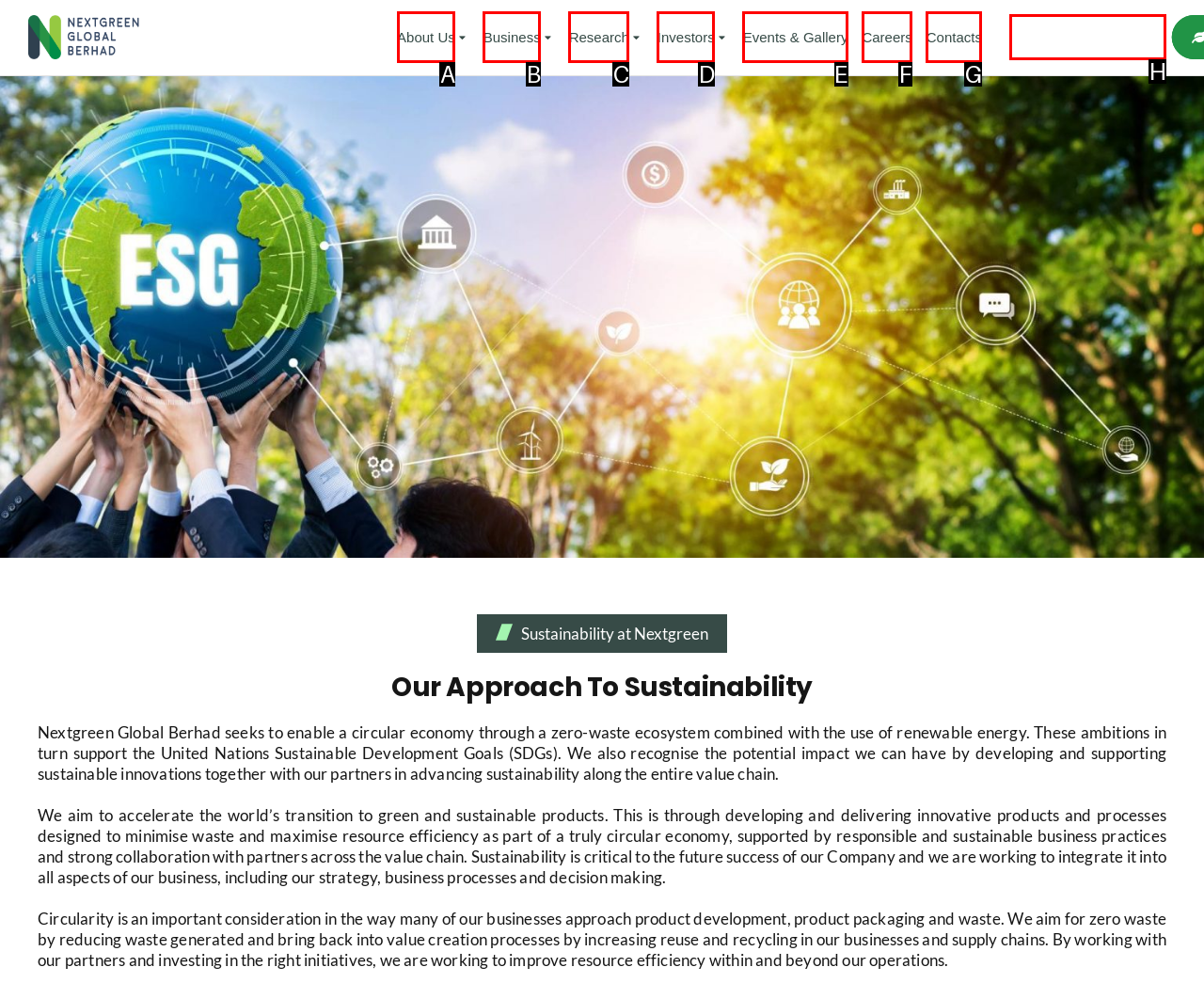Given the element description: Careers, choose the HTML element that aligns with it. Indicate your choice with the corresponding letter.

F